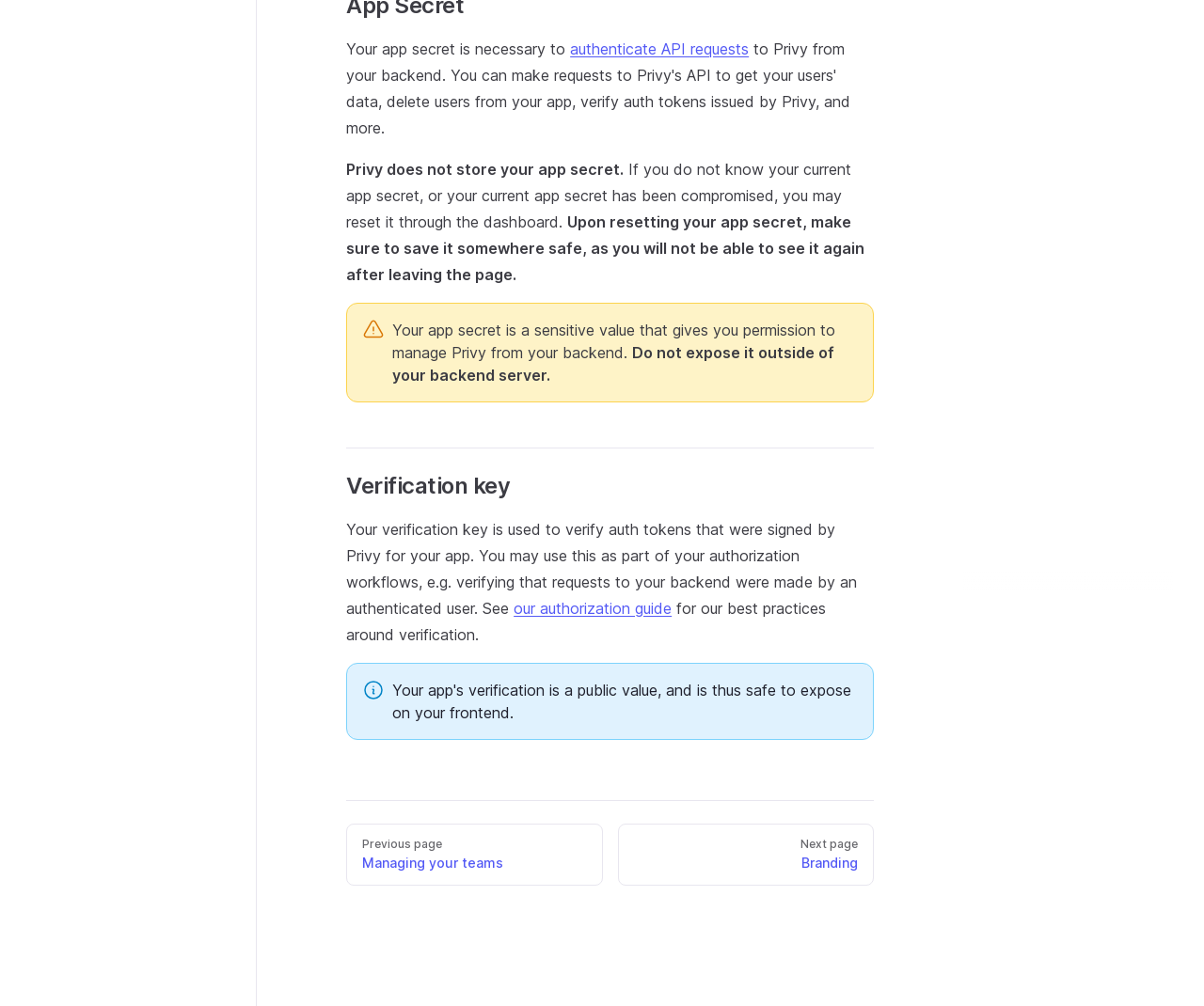Using the provided element description: "our authorization guide", identify the bounding box coordinates. The coordinates should be four floats between 0 and 1 in the order [left, top, right, bottom].

[0.427, 0.595, 0.558, 0.614]